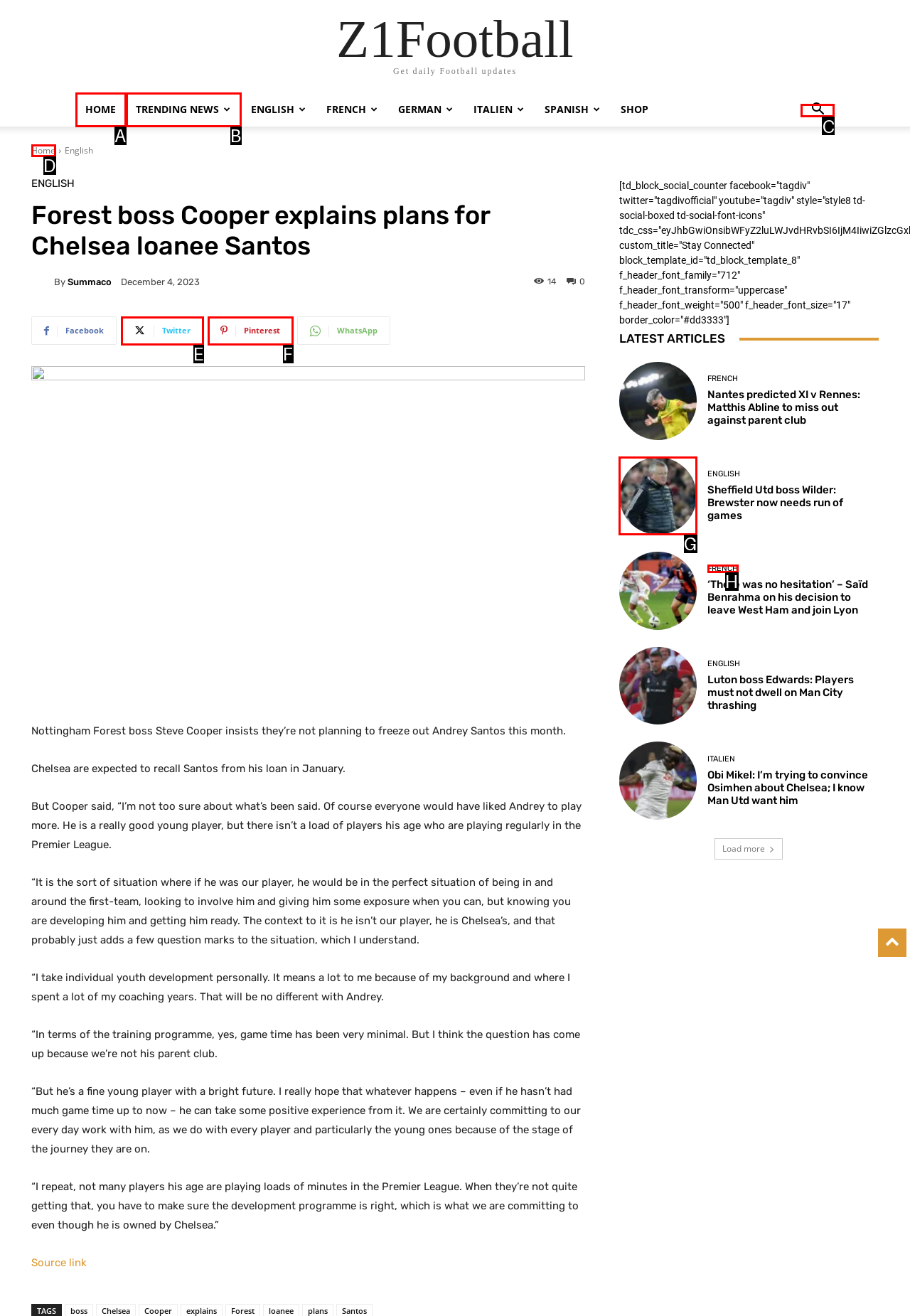Select the correct UI element to complete the task: Check the copyright information
Please provide the letter of the chosen option.

None